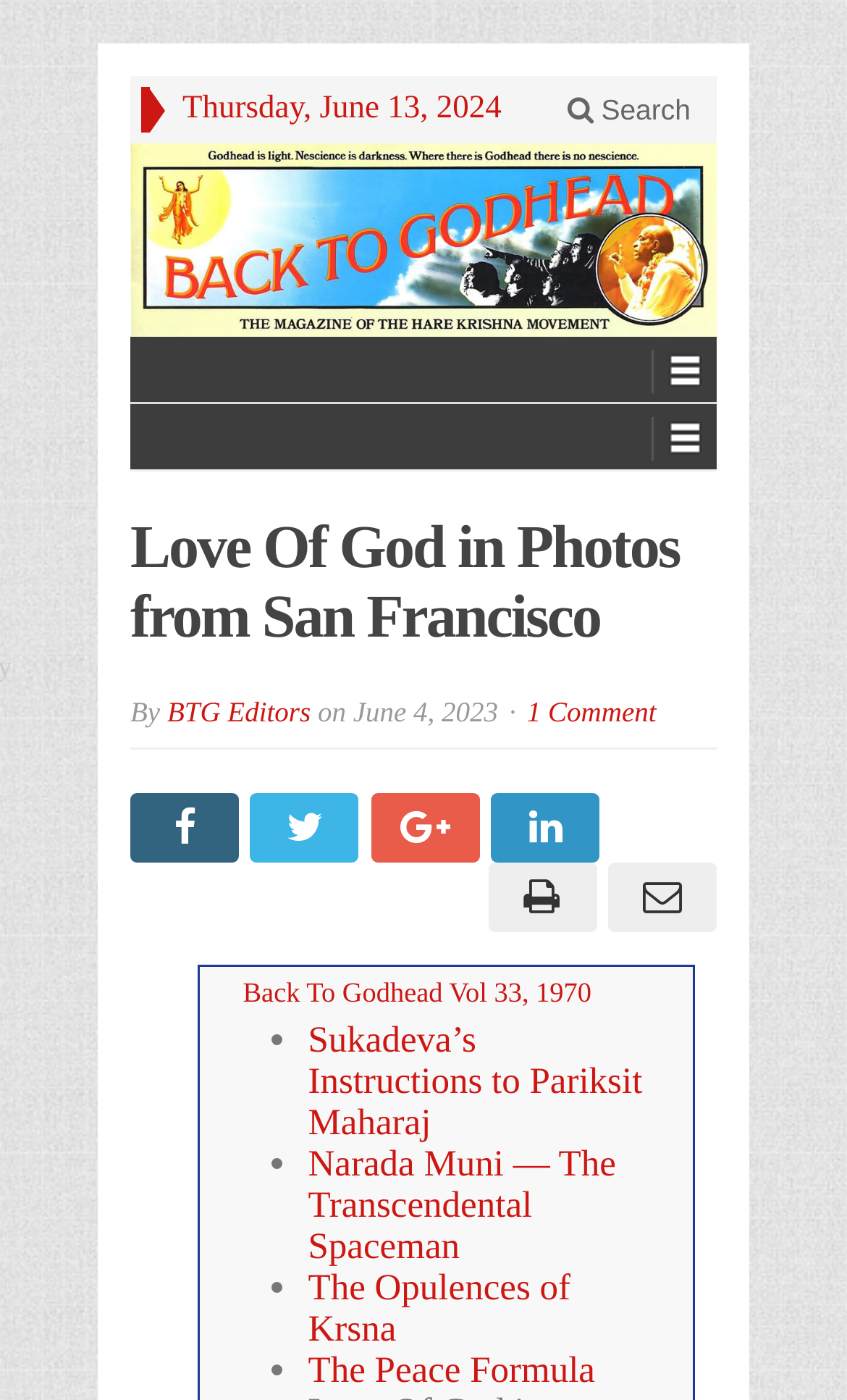Based on the element description: "Sukadeva’s Instructions to Pariksit Maharaj", identify the UI element and provide its bounding box coordinates. Use four float numbers between 0 and 1, [left, top, right, bottom].

[0.364, 0.728, 0.758, 0.817]